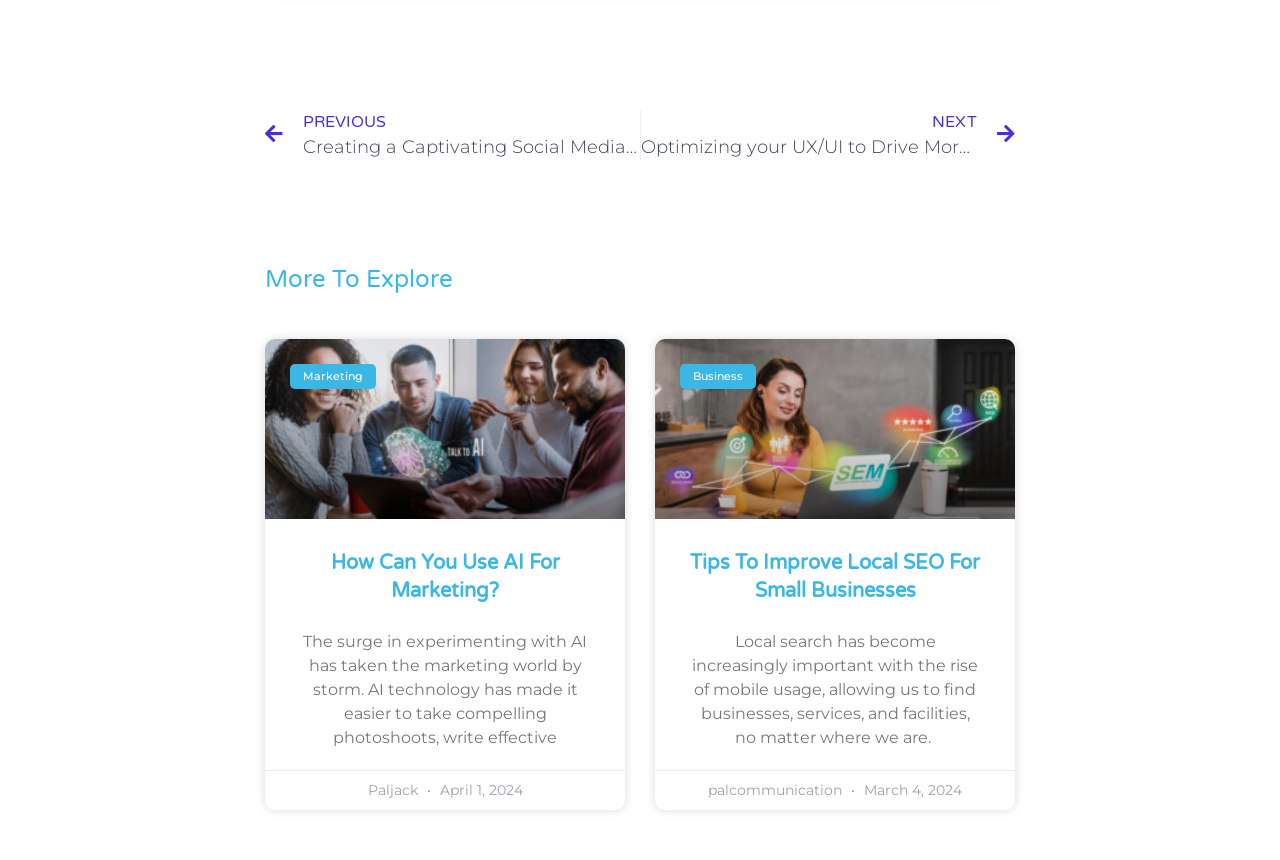Identify the bounding box coordinates for the UI element described as: "parent_node: Business". The coordinates should be provided as four floats between 0 and 1: [left, top, right, bottom].

[0.512, 0.395, 0.793, 0.604]